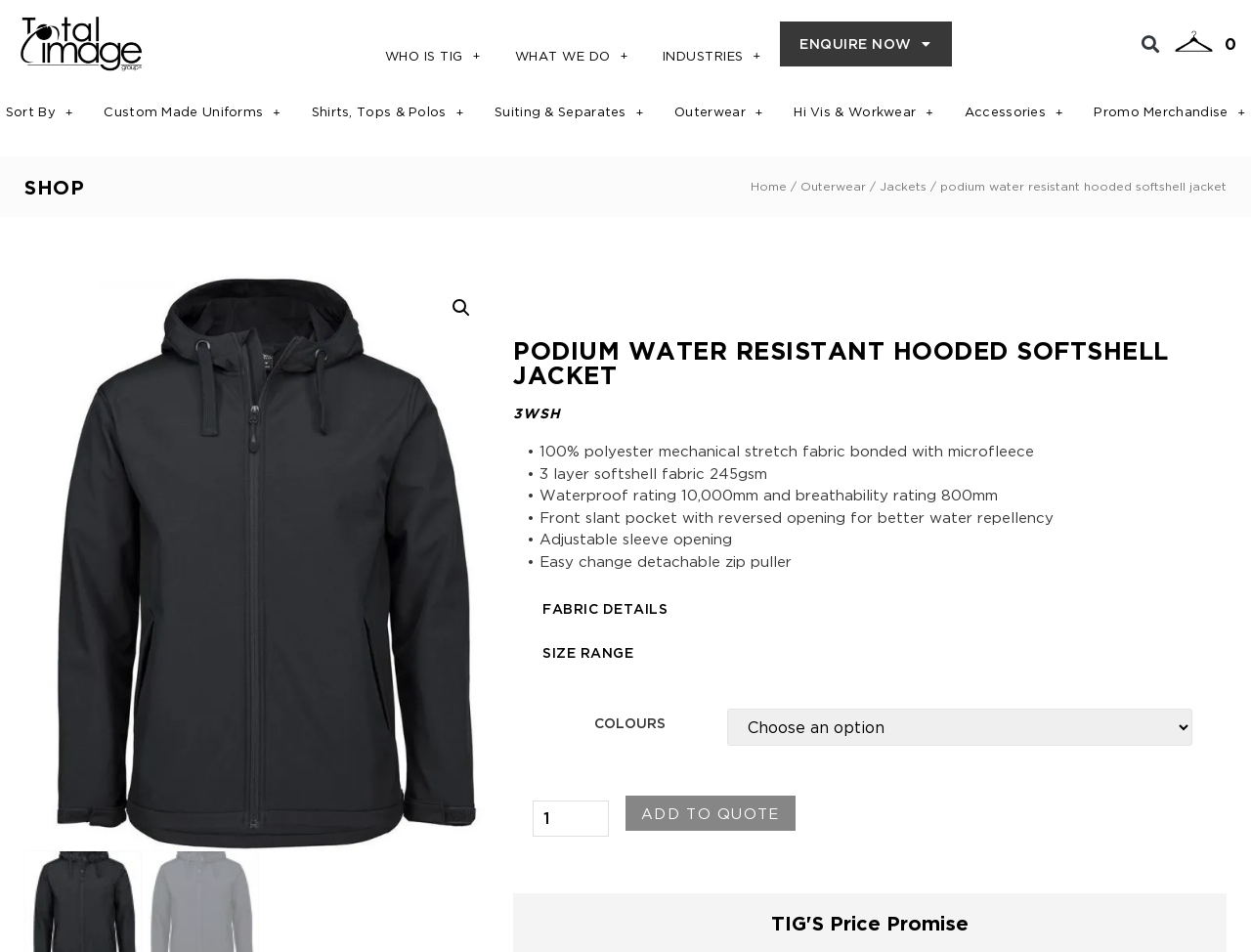Extract the main title from the webpage and generate its text.

PODIUM WATER RESISTANT HOODED SOFTSHELL JACKET